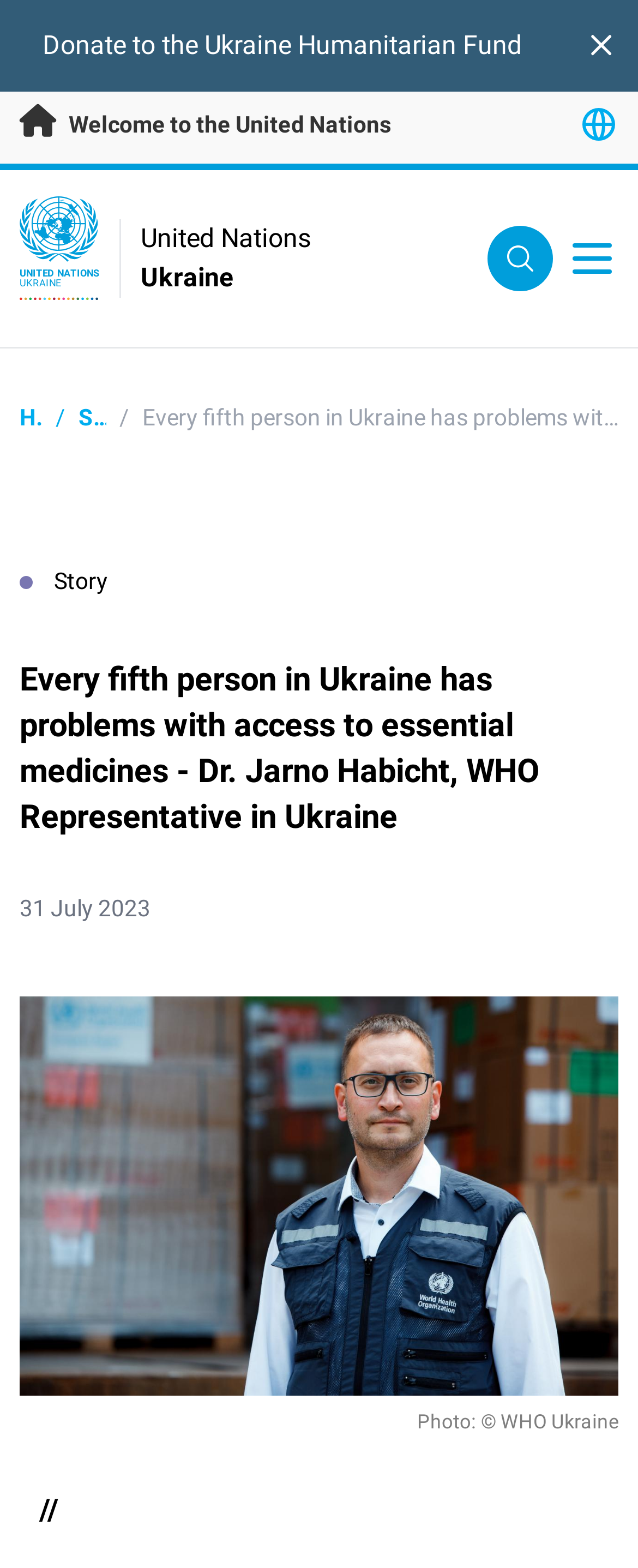Can you find and provide the main heading text of this webpage?

Every fifth person in Ukraine has problems with access to essential medicines - Dr. Jarno Habicht, WHO Representative in Ukraine